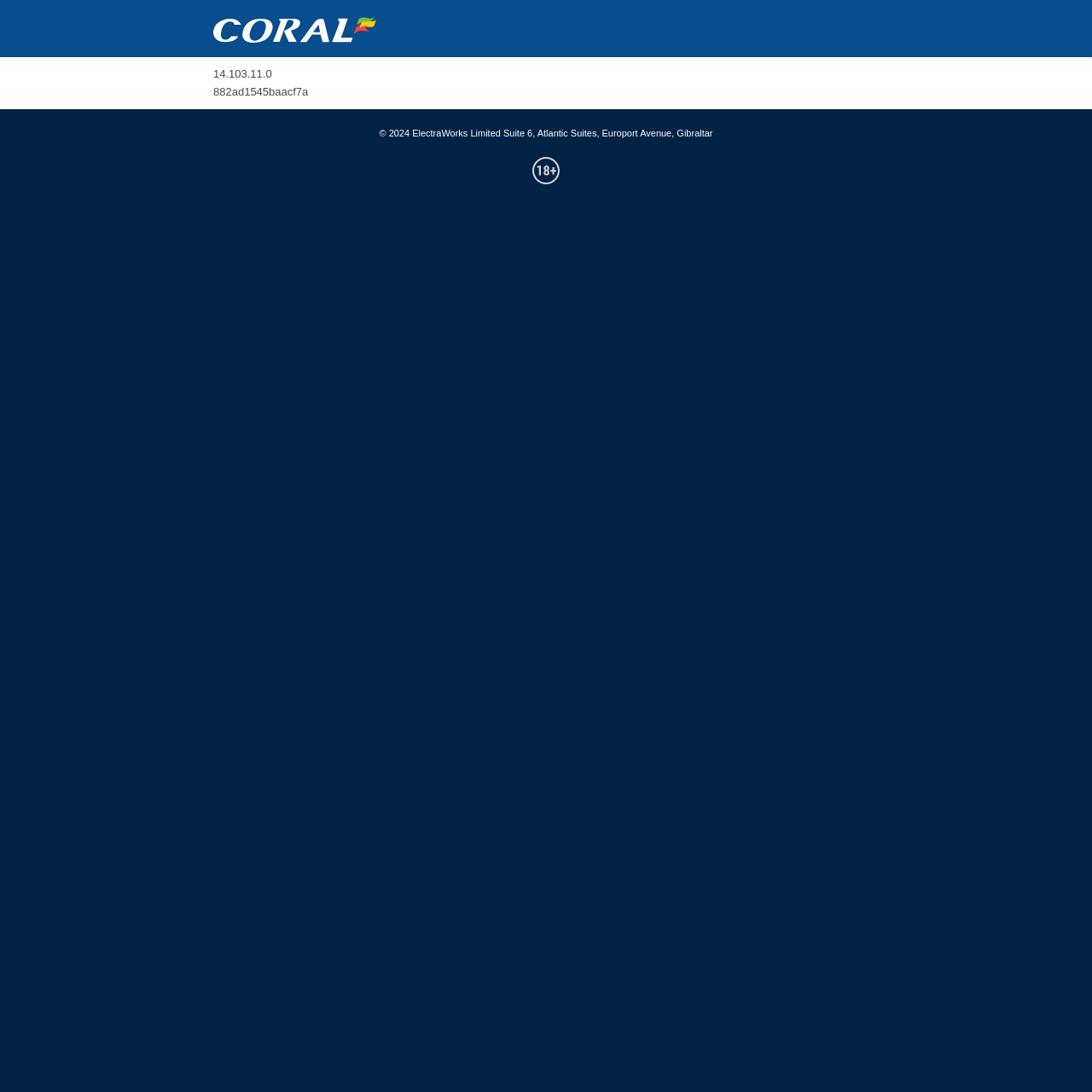Refer to the screenshot and give an in-depth answer to this question: What is the copyright year?

The copyright year can be found in the footer section, where the static text element '2024 ElectraWorks Limited Suite 6, Atlantic Suites, Europort Avenue, Gibraltar' is located.